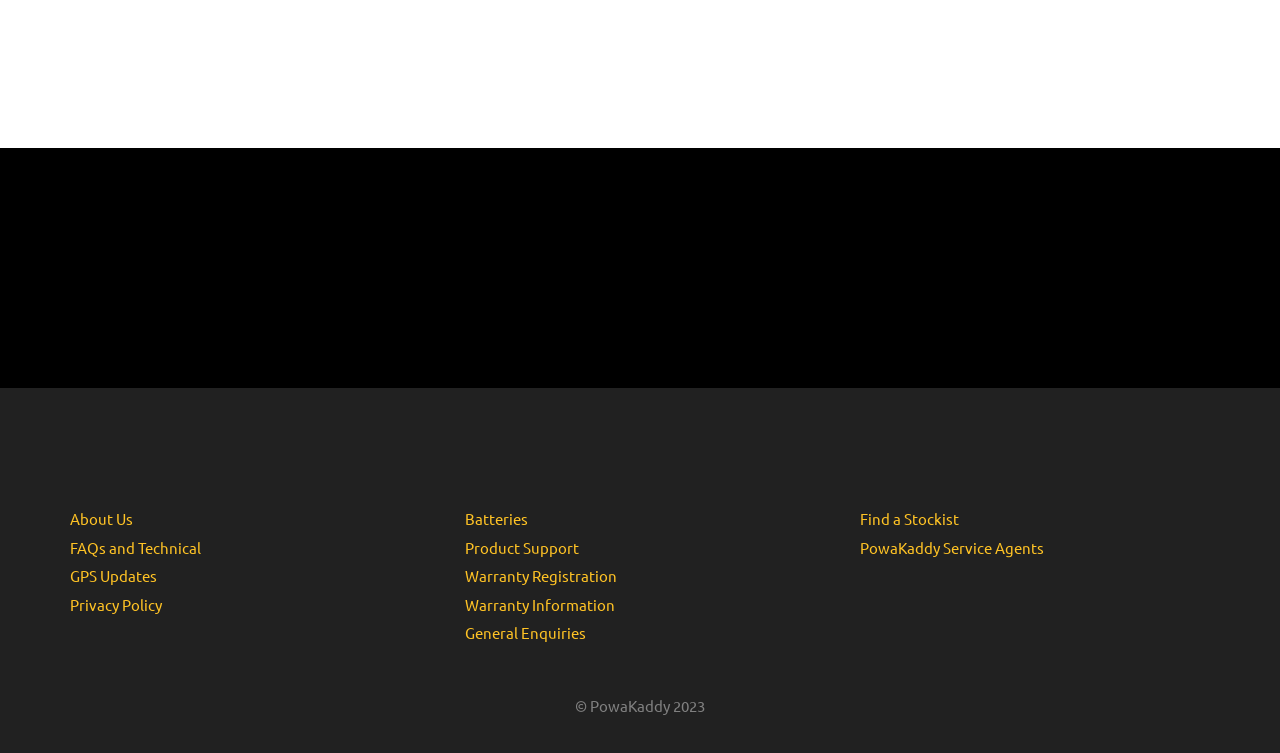Analyze the image and answer the question with as much detail as possible: 
What is the last link in the second column?

The second column of links includes 'Batteries', 'Product Support', 'Warranty Registration', and 'Warranty Information', and the last link in this column is 'Warranty Information'.